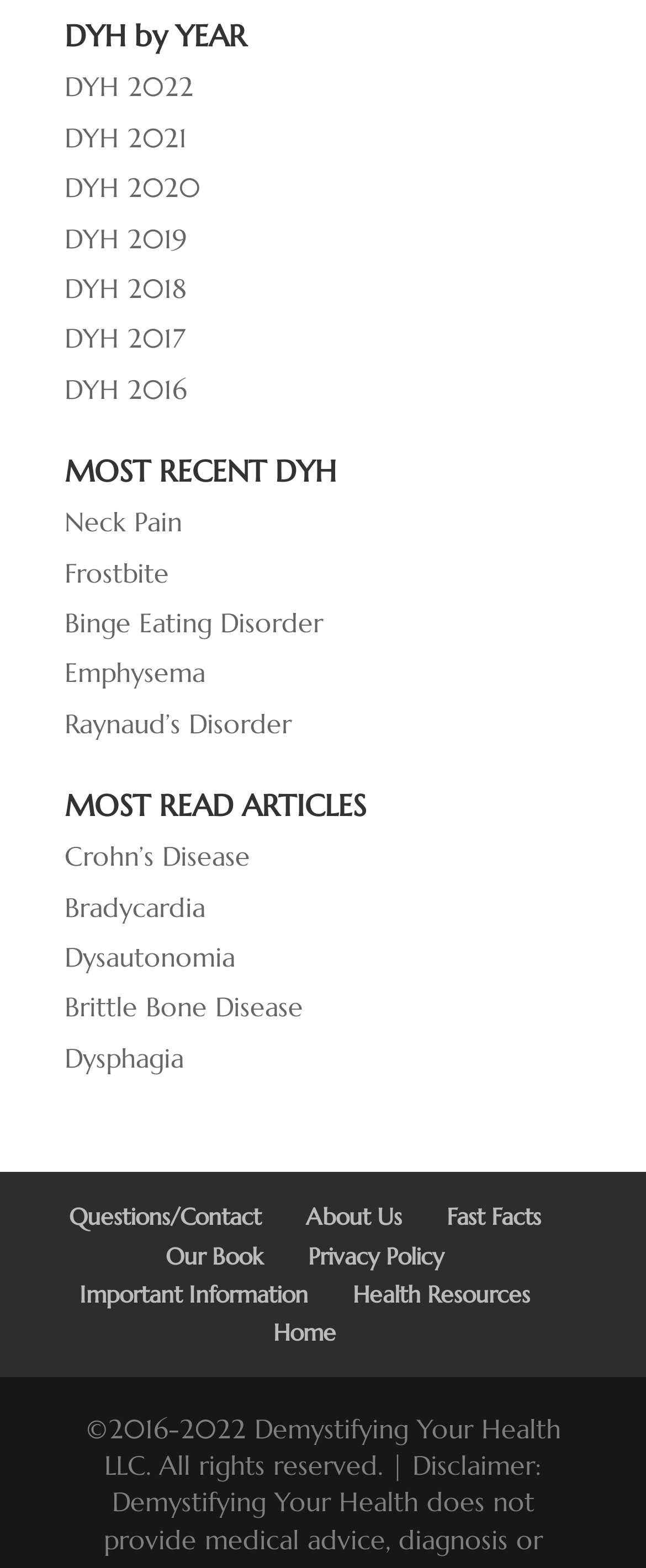Please specify the bounding box coordinates of the area that should be clicked to accomplish the following instruction: "Learn about Crohn’s Disease". The coordinates should consist of four float numbers between 0 and 1, i.e., [left, top, right, bottom].

[0.1, 0.535, 0.387, 0.556]